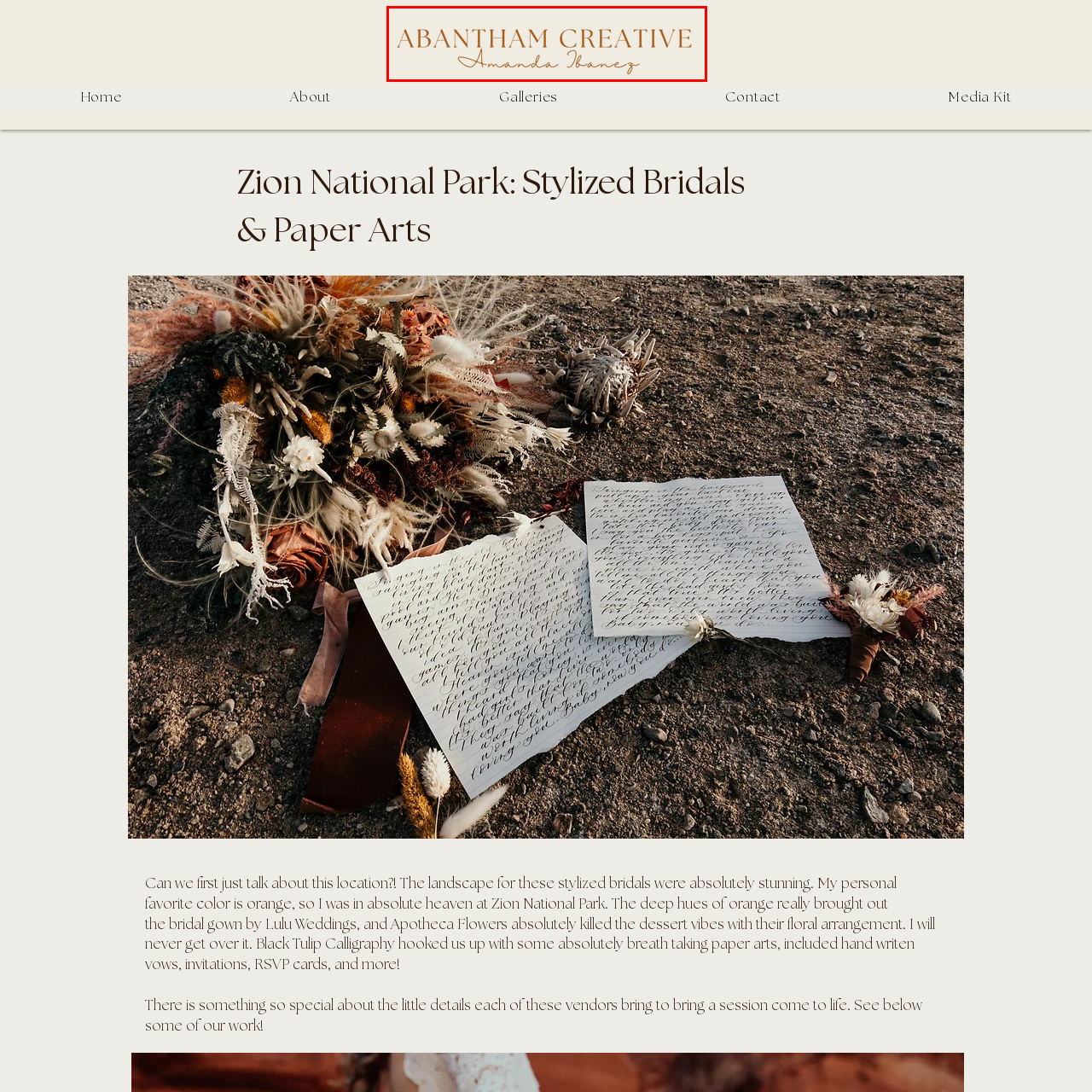Where are the bridal photography sessions captured?
Look closely at the part of the image outlined in red and give a one-word or short phrase answer.

Zion National Park